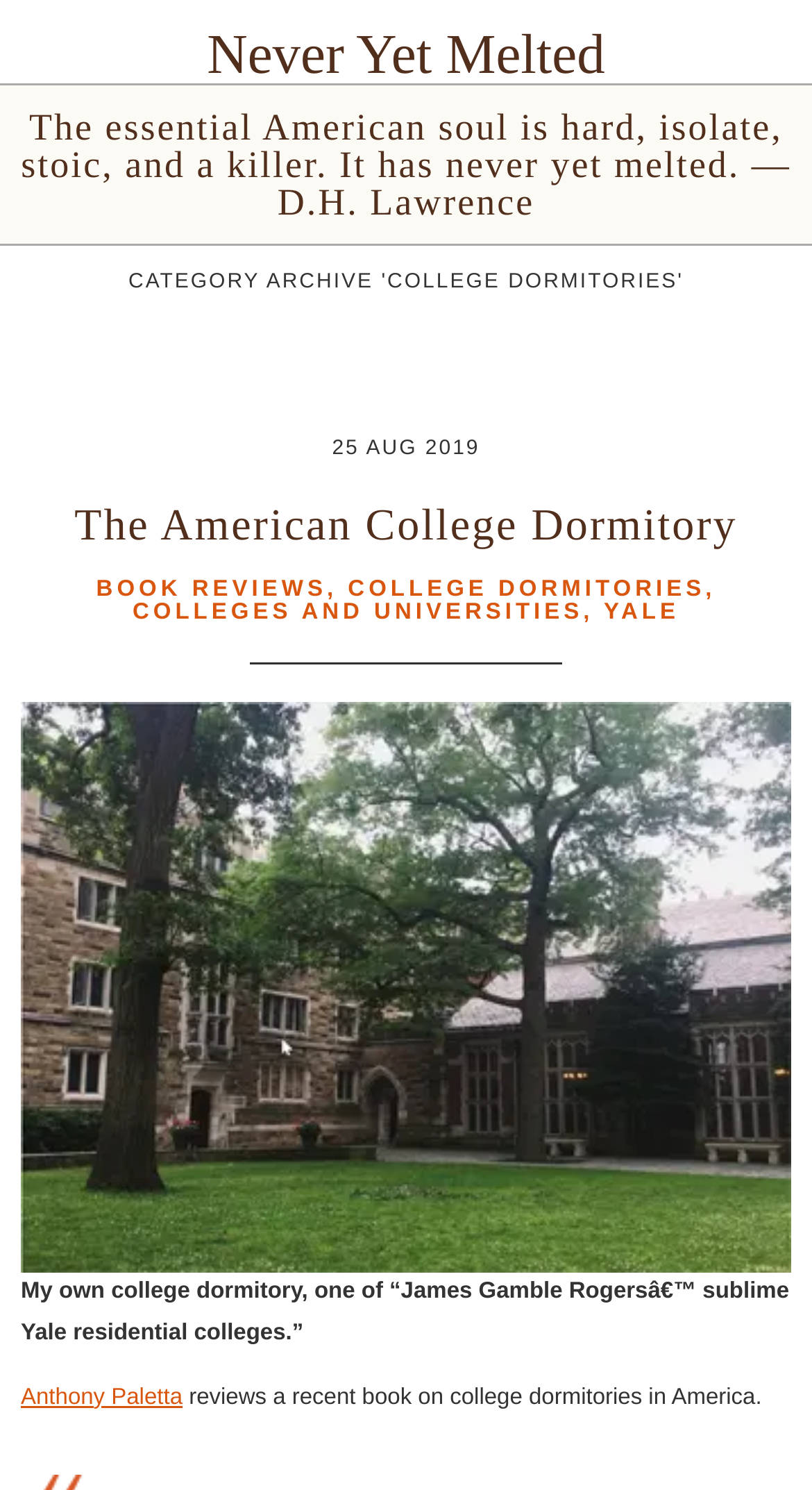What is the topic of the book review?
Look at the image and provide a detailed response to the question.

I inferred this answer by looking at the heading 'The American College Dormitory' and the links 'COLLEGE DORMITORIES' and 'BOOK REVIEWS' which suggests that the book review is about college dormitories.